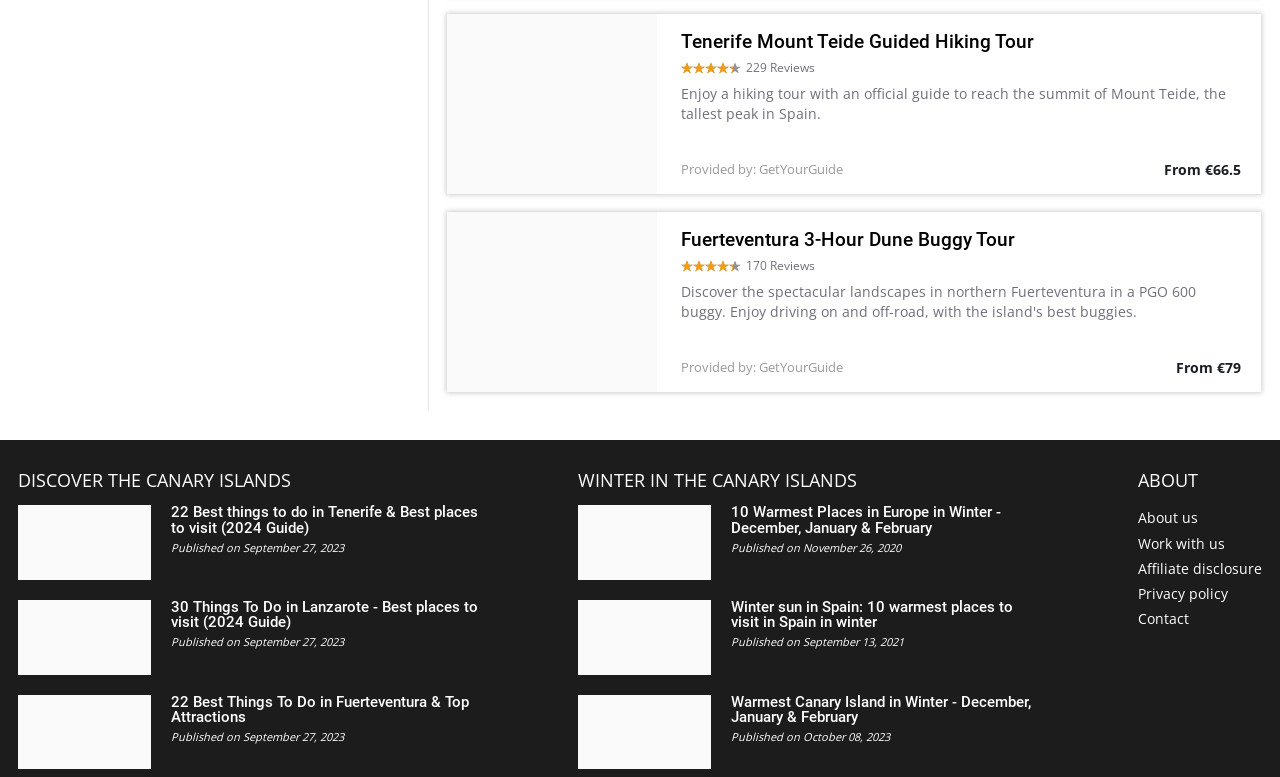Locate the bounding box for the described UI element: "Affiliate disclosure". Ensure the coordinates are four float numbers between 0 and 1, formatted as [left, top, right, bottom].

[0.889, 0.715, 0.986, 0.748]